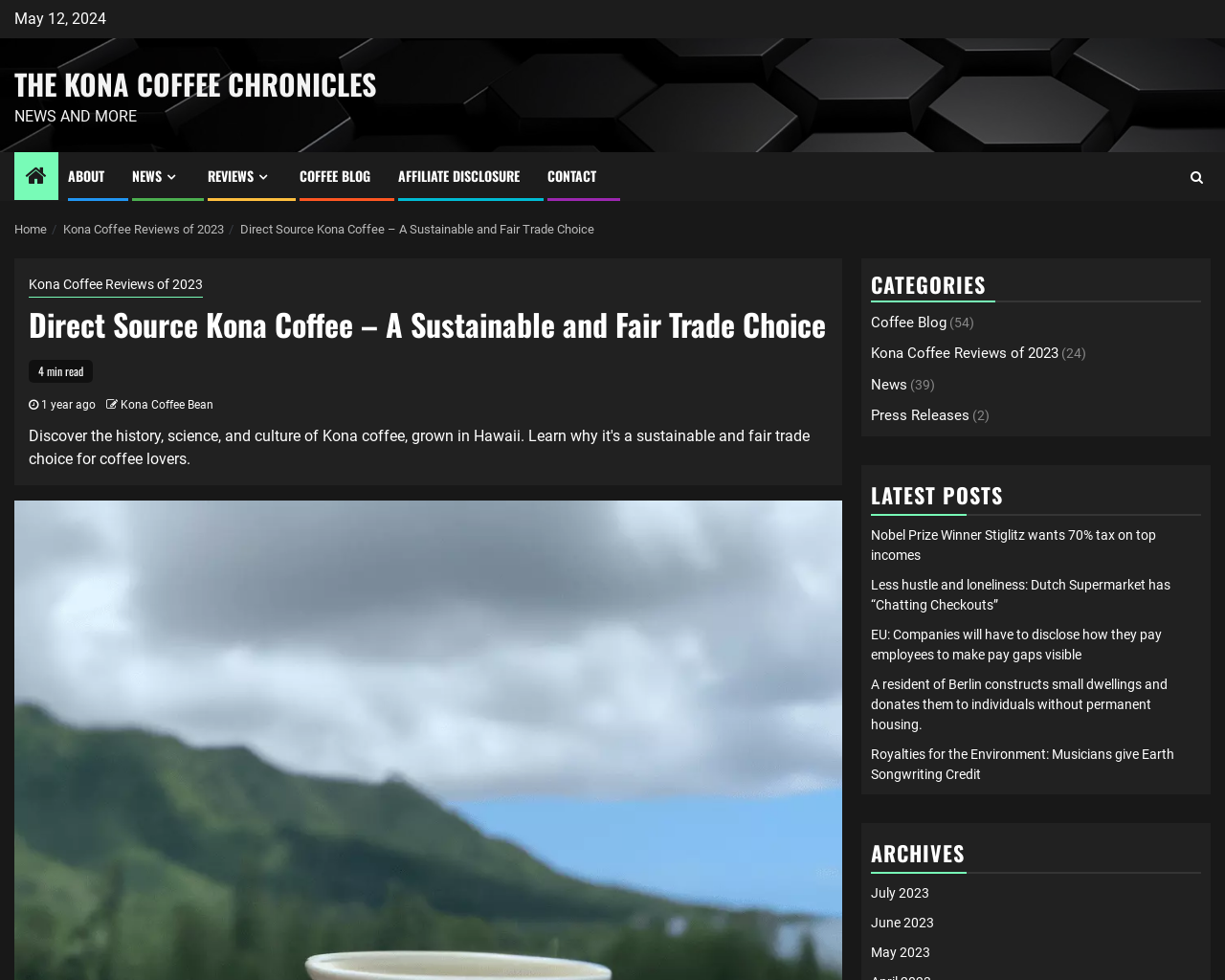Based on the image, please respond to the question with as much detail as possible:
What is the title of the latest post?

I looked at the 'LATEST POSTS' section and found the title of the latest post, which is 'Nobel Prize Winner Stiglitz wants 70% tax on top incomes'.